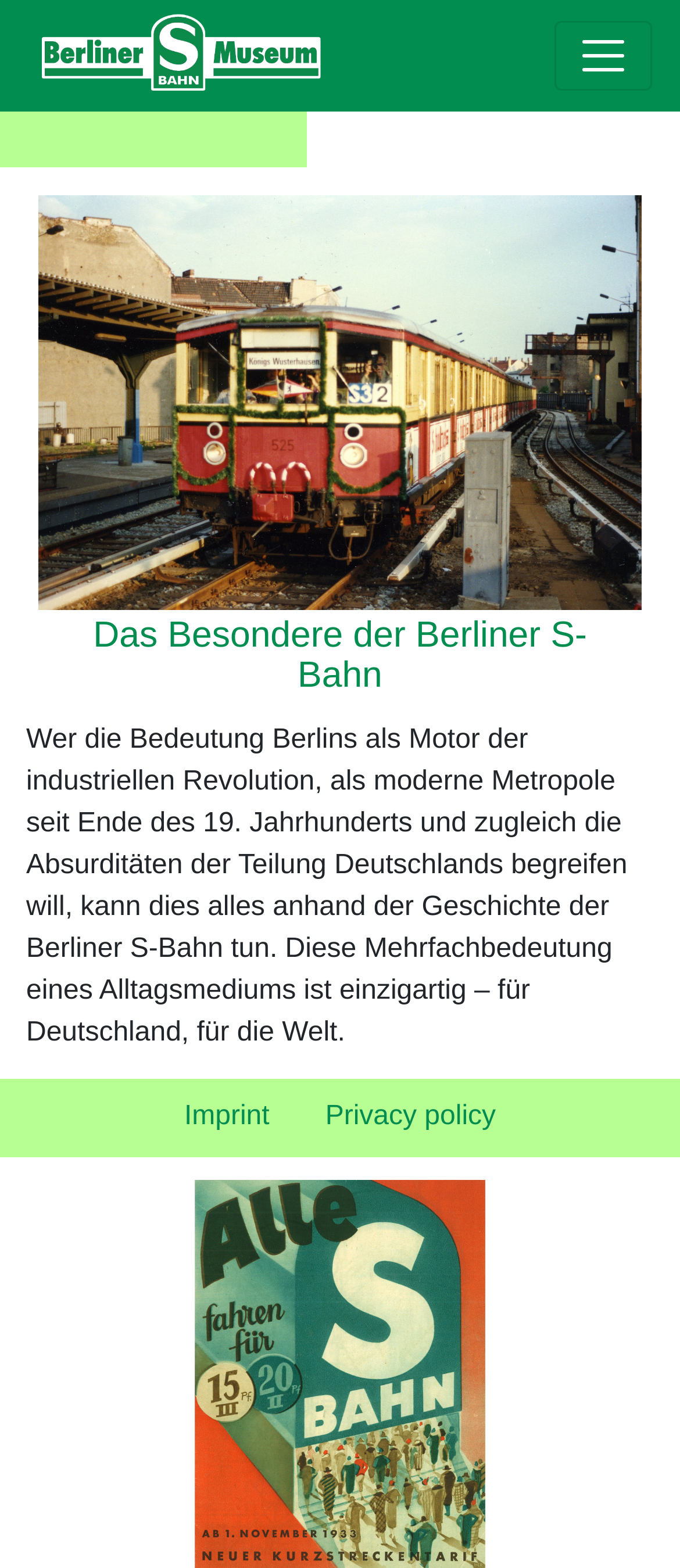What is the main topic of the webpage?
Answer the question in as much detail as possible.

The main topic of the webpage is the Berliner S-Bahn, which is indicated by the heading 'Das Besondere der Berliner S-Bahn' and the text that follows, which discusses the significance of the Berliner S-Bahn.